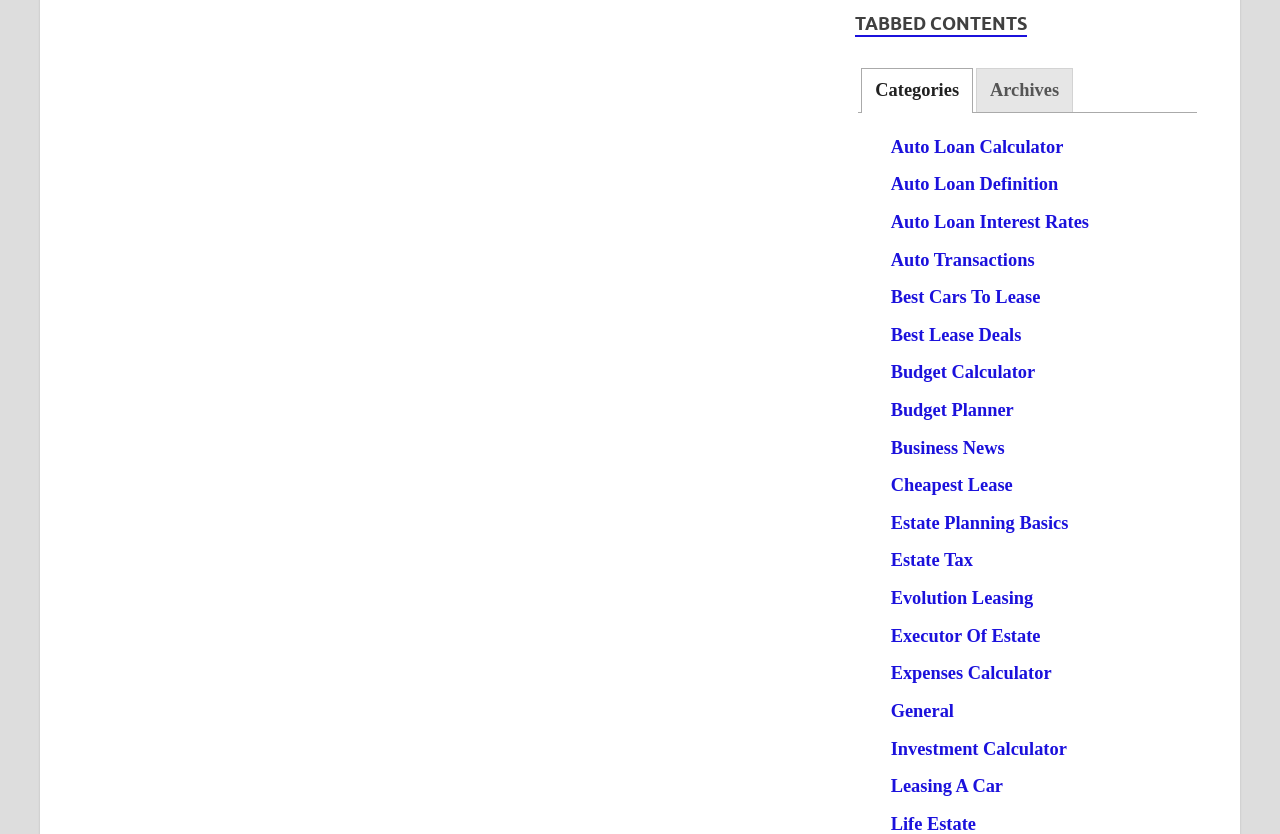Provide the bounding box coordinates of the section that needs to be clicked to accomplish the following instruction: "Open the 'Auto Loan Calculator' page."

[0.696, 0.164, 0.831, 0.188]